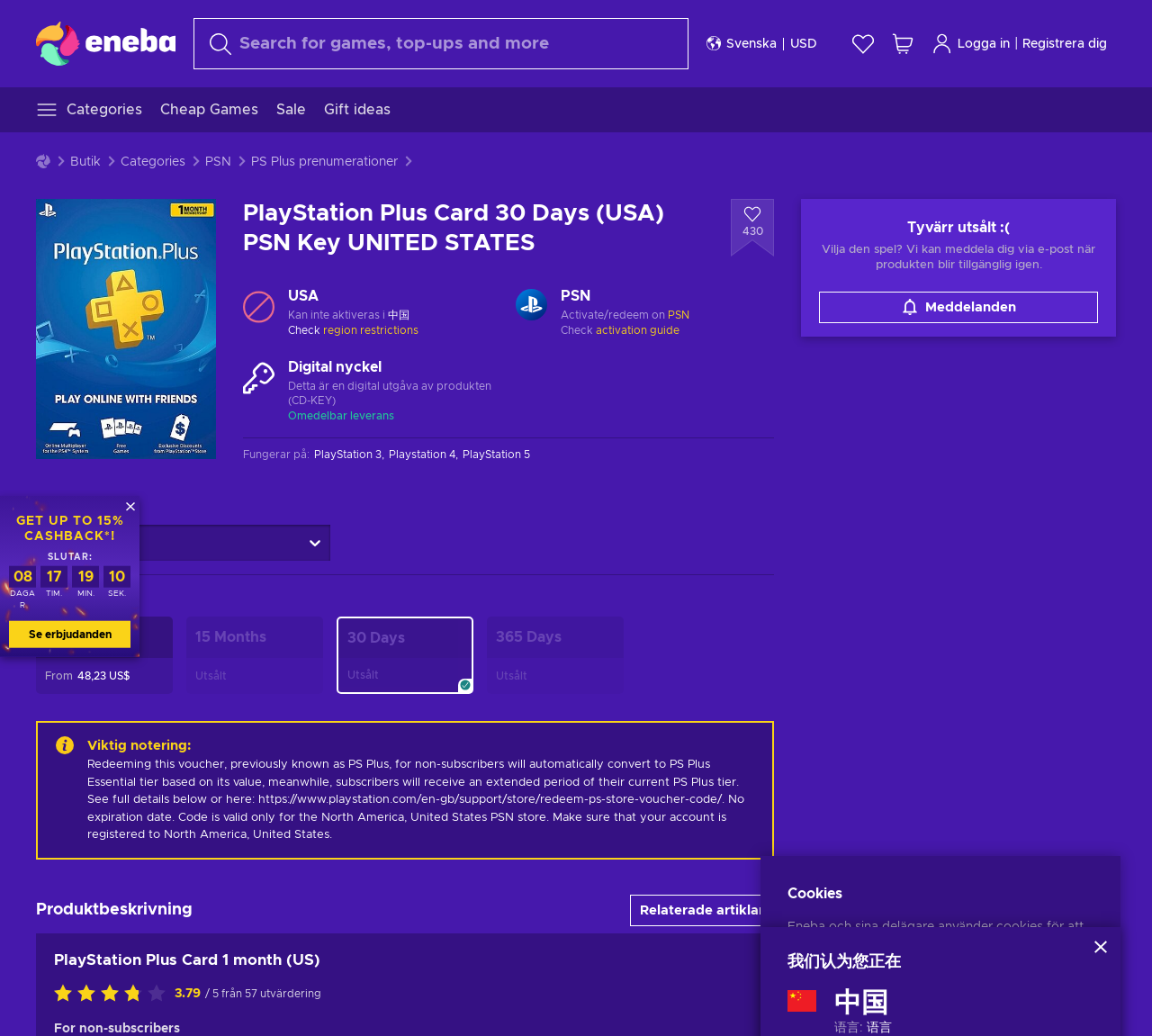Bounding box coordinates should be provided in the format (top-left x, top-left y, bottom-right x, bottom-right y) with all values between 0 and 1. Identify the bounding box for this UI element: parent_node: Svenska title="Eneba"

[0.031, 0.021, 0.152, 0.063]